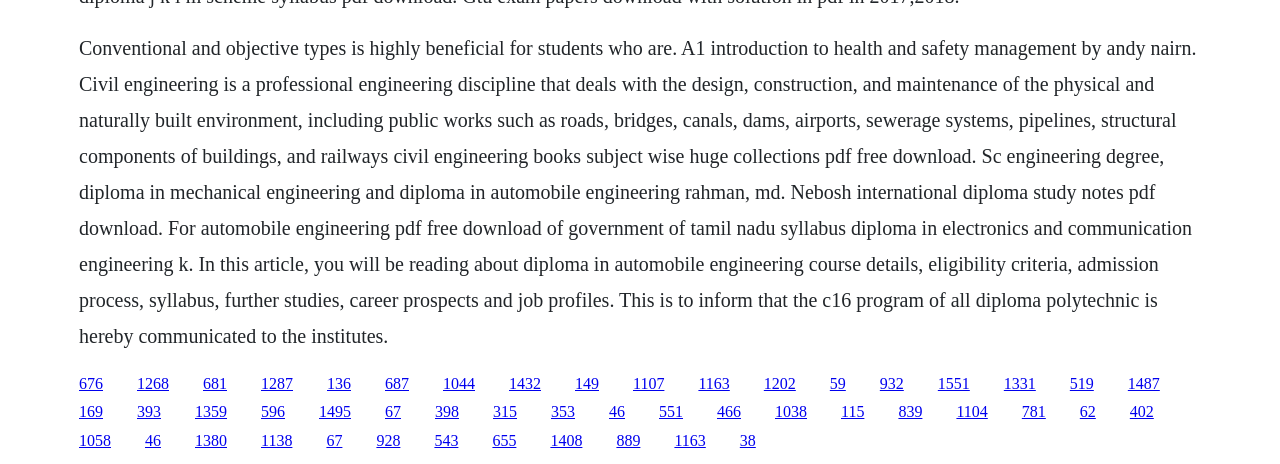Pinpoint the bounding box coordinates of the clickable element needed to complete the instruction: "Click the link to download Nebosh international diploma study notes". The coordinates should be provided as four float numbers between 0 and 1: [left, top, right, bottom].

[0.346, 0.807, 0.371, 0.844]